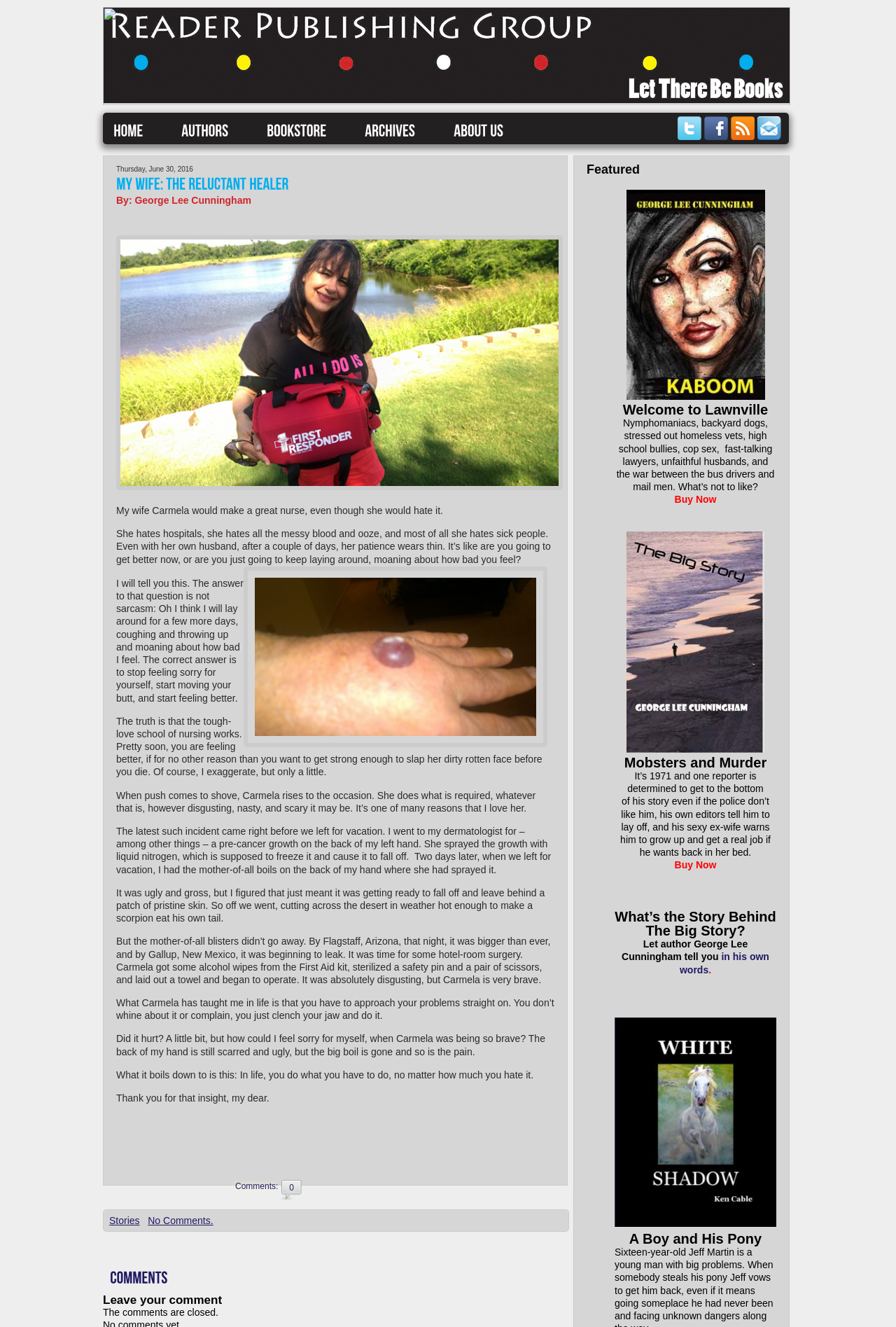Please locate the bounding box coordinates of the element's region that needs to be clicked to follow the instruction: "Click on the 'Home' link". The bounding box coordinates should be provided as four float numbers between 0 and 1, i.e., [left, top, right, bottom].

[0.127, 0.092, 0.159, 0.106]